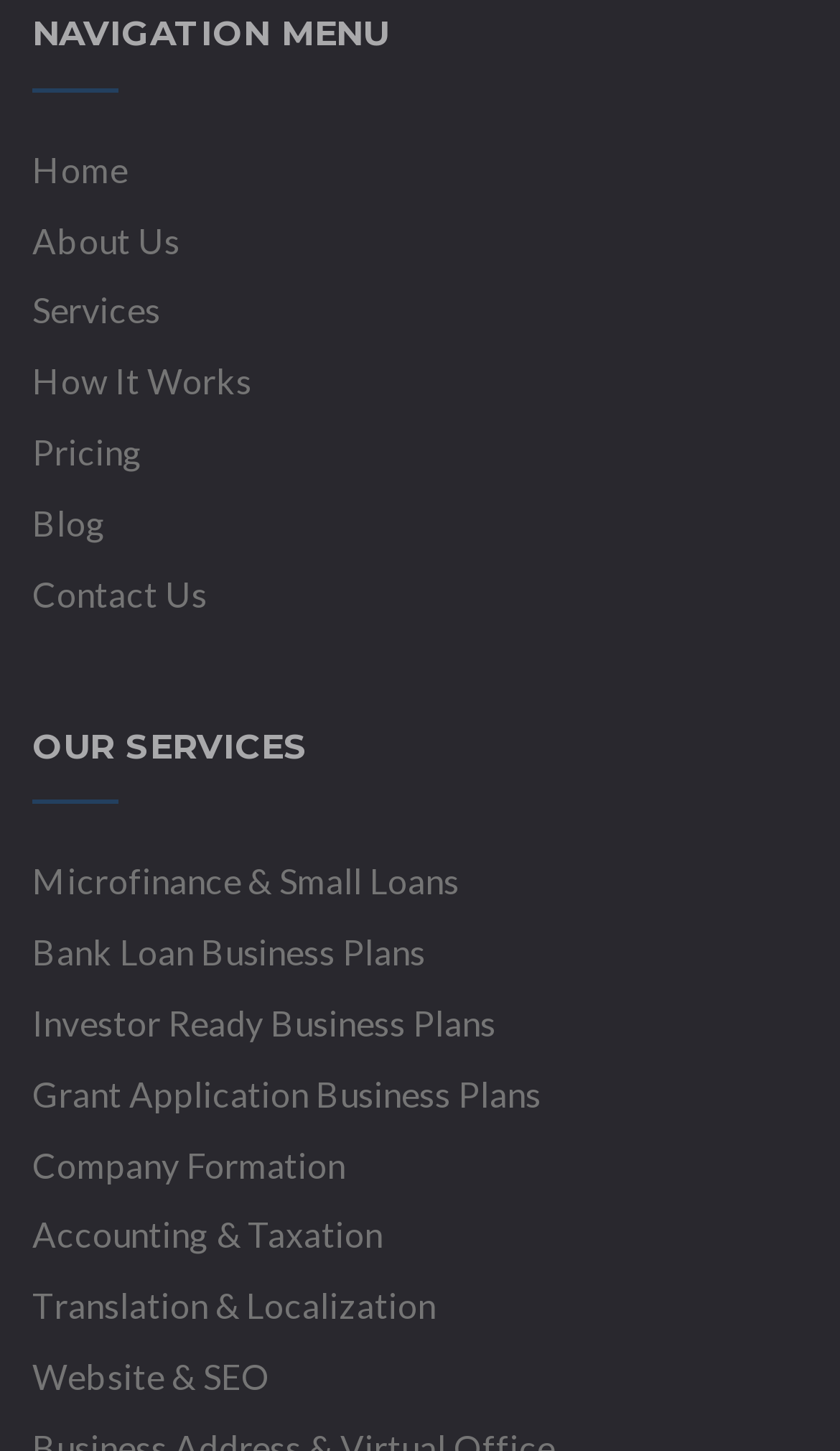Find the bounding box coordinates for the element that must be clicked to complete the instruction: "Login to the website". The coordinates should be four float numbers between 0 and 1, indicated as [left, top, right, bottom].

None